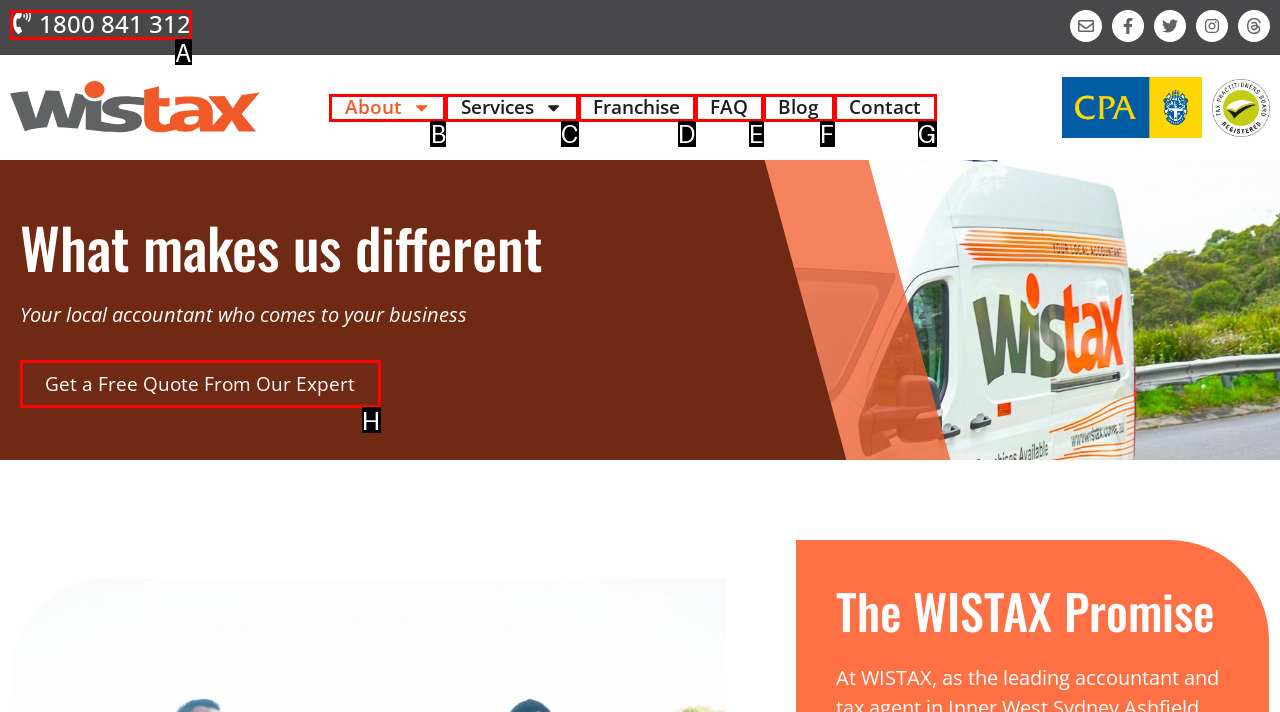Determine the letter of the UI element I should click on to complete the task: Get a free quote from the provided choices in the screenshot.

H